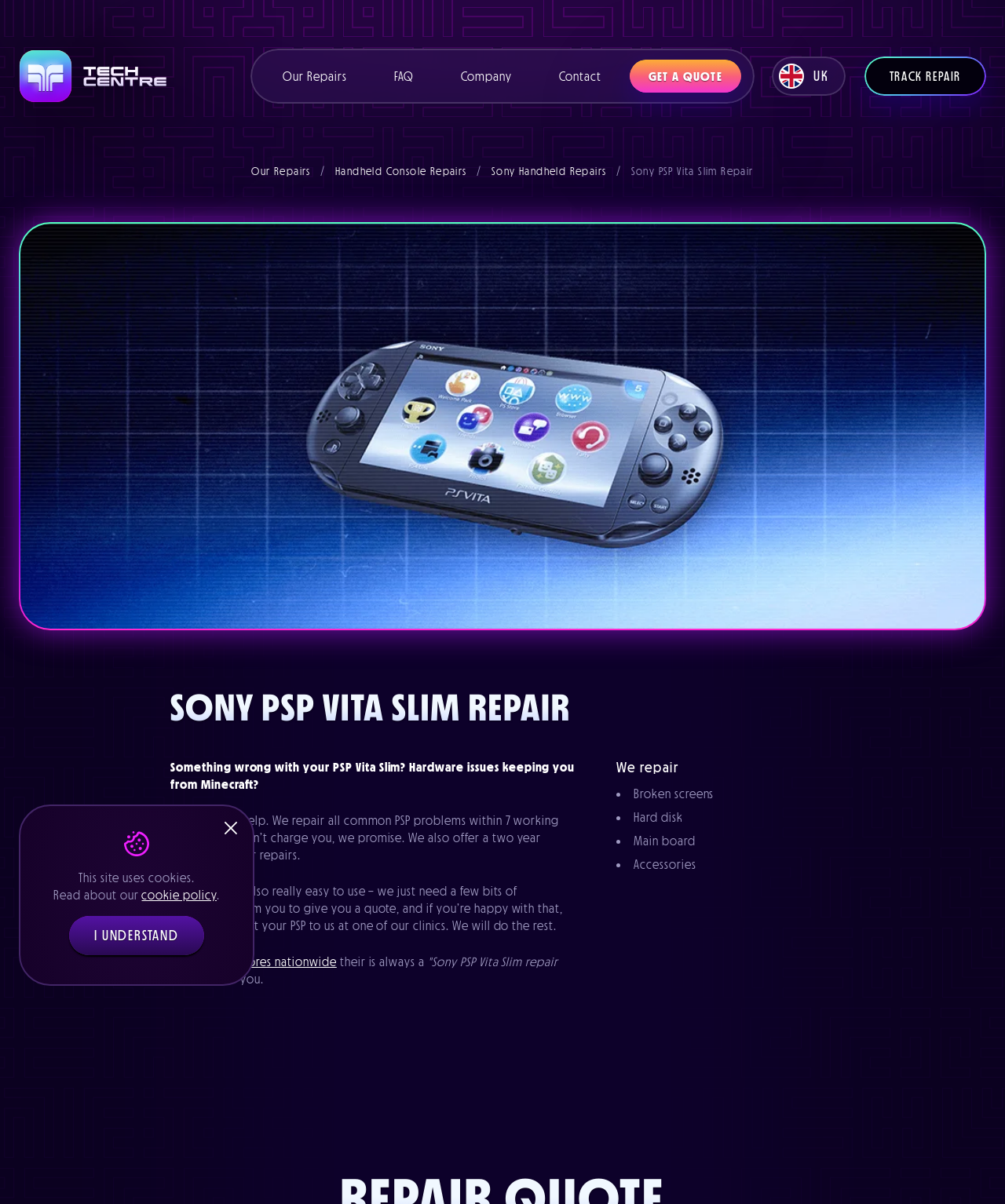What types of issues can be repaired?
Offer a detailed and exhaustive answer to the question.

The webpage lists 'Broken screens', 'Hard disk', 'Main board', and 'Accessories' as examples of issues that can be repaired. This suggests that the website provides repair services for a range of problems affecting these components.